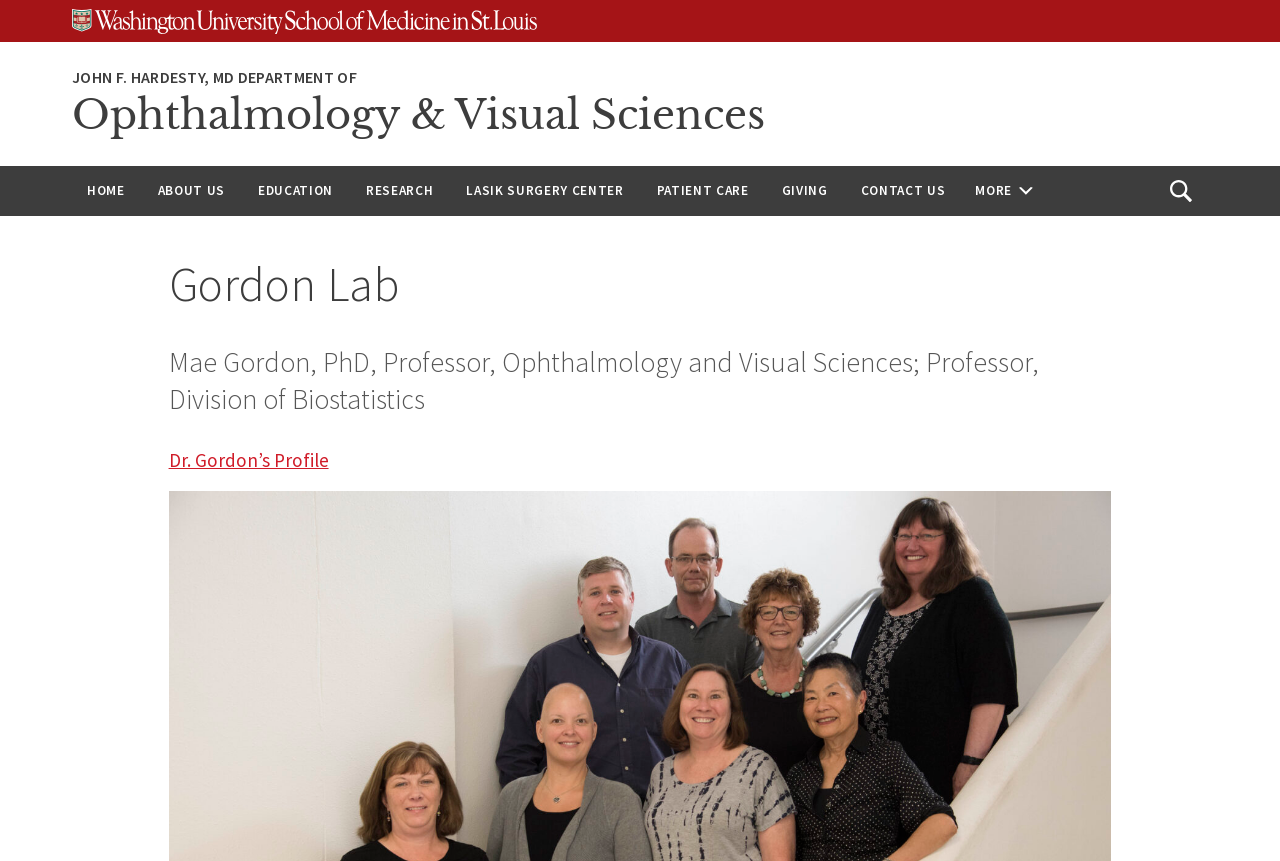Please give a concise answer to this question using a single word or phrase: 
What is the name of the professor?

Mae Gordon